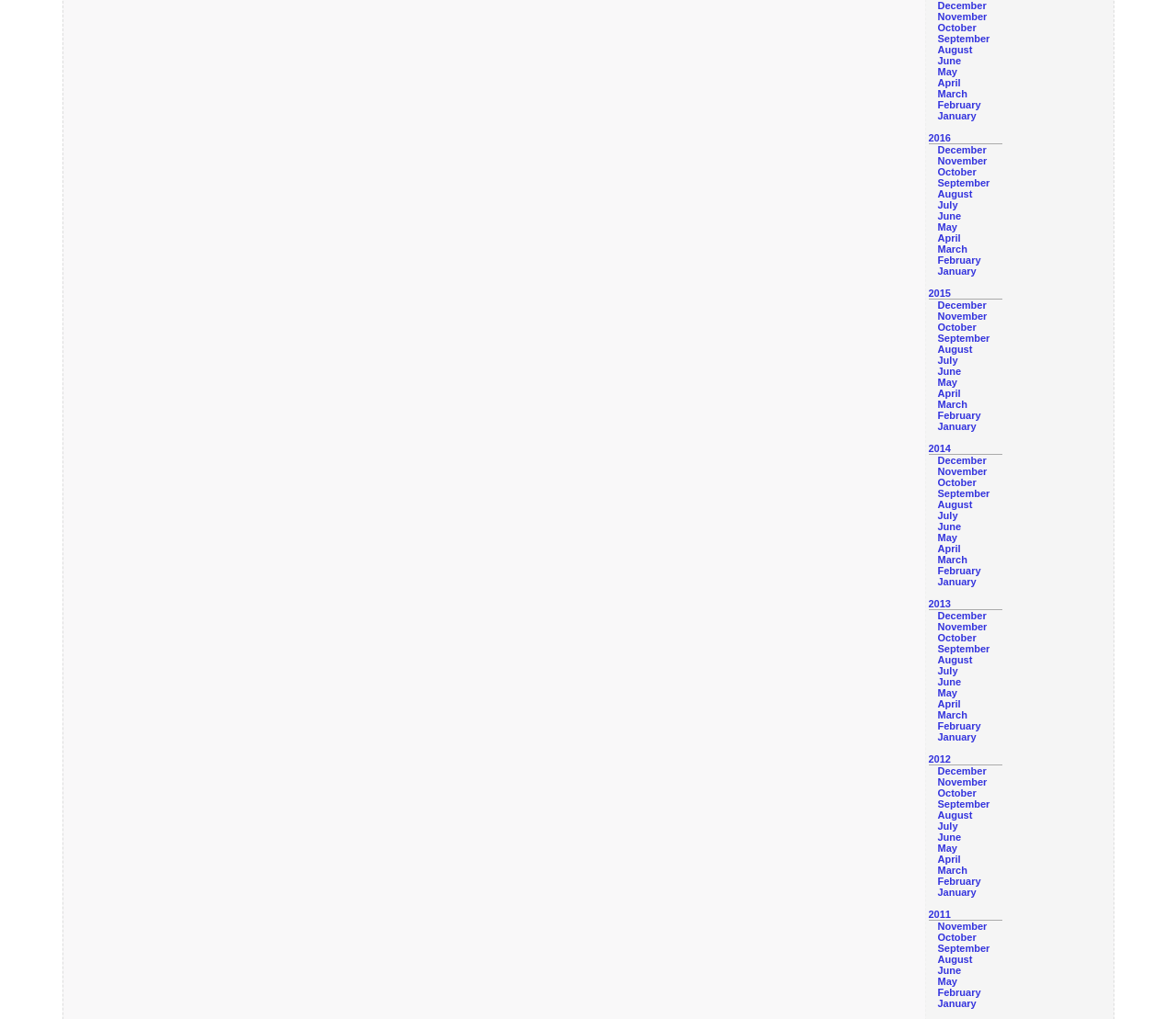Please provide the bounding box coordinates for the element that needs to be clicked to perform the following instruction: "Select November". The coordinates should be given as four float numbers between 0 and 1, i.e., [left, top, right, bottom].

[0.797, 0.152, 0.839, 0.163]